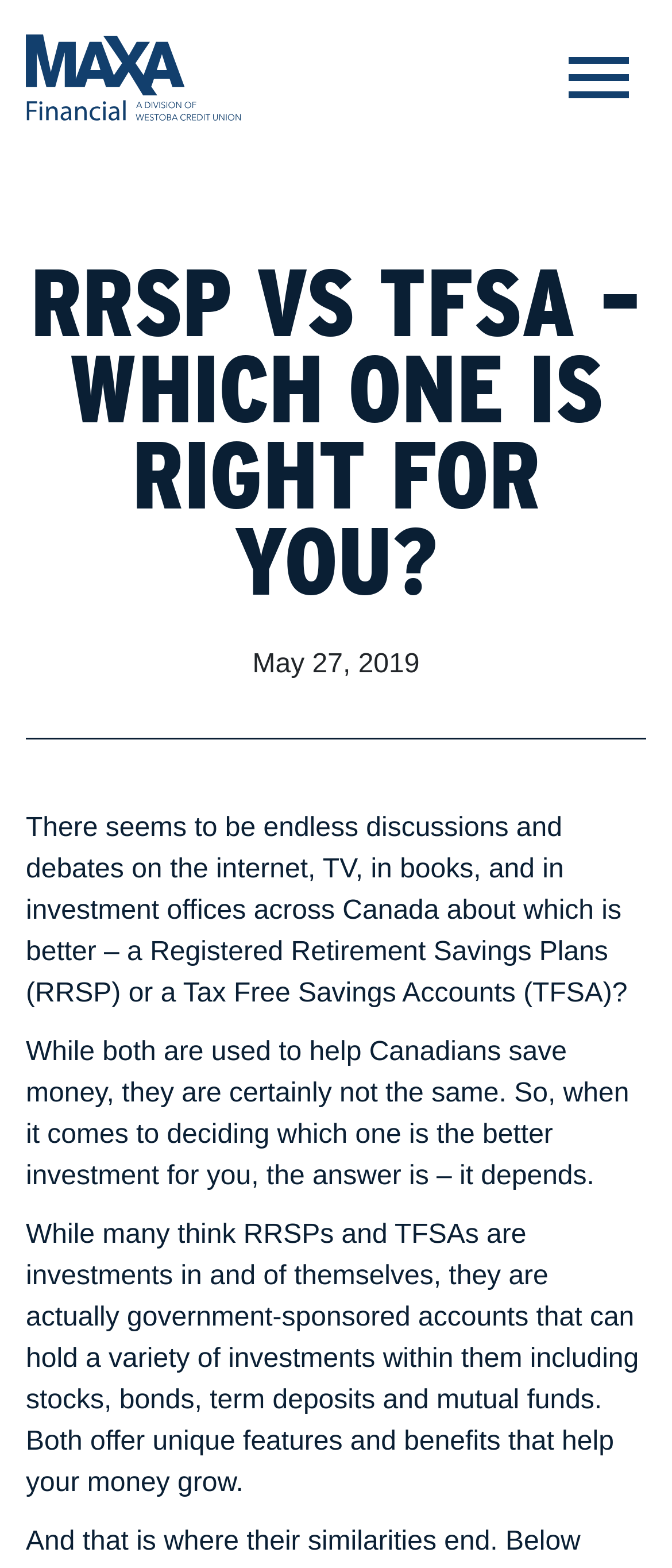What is the purpose of RRSP and TFSA?
Please answer using one word or phrase, based on the screenshot.

To help Canadians save money